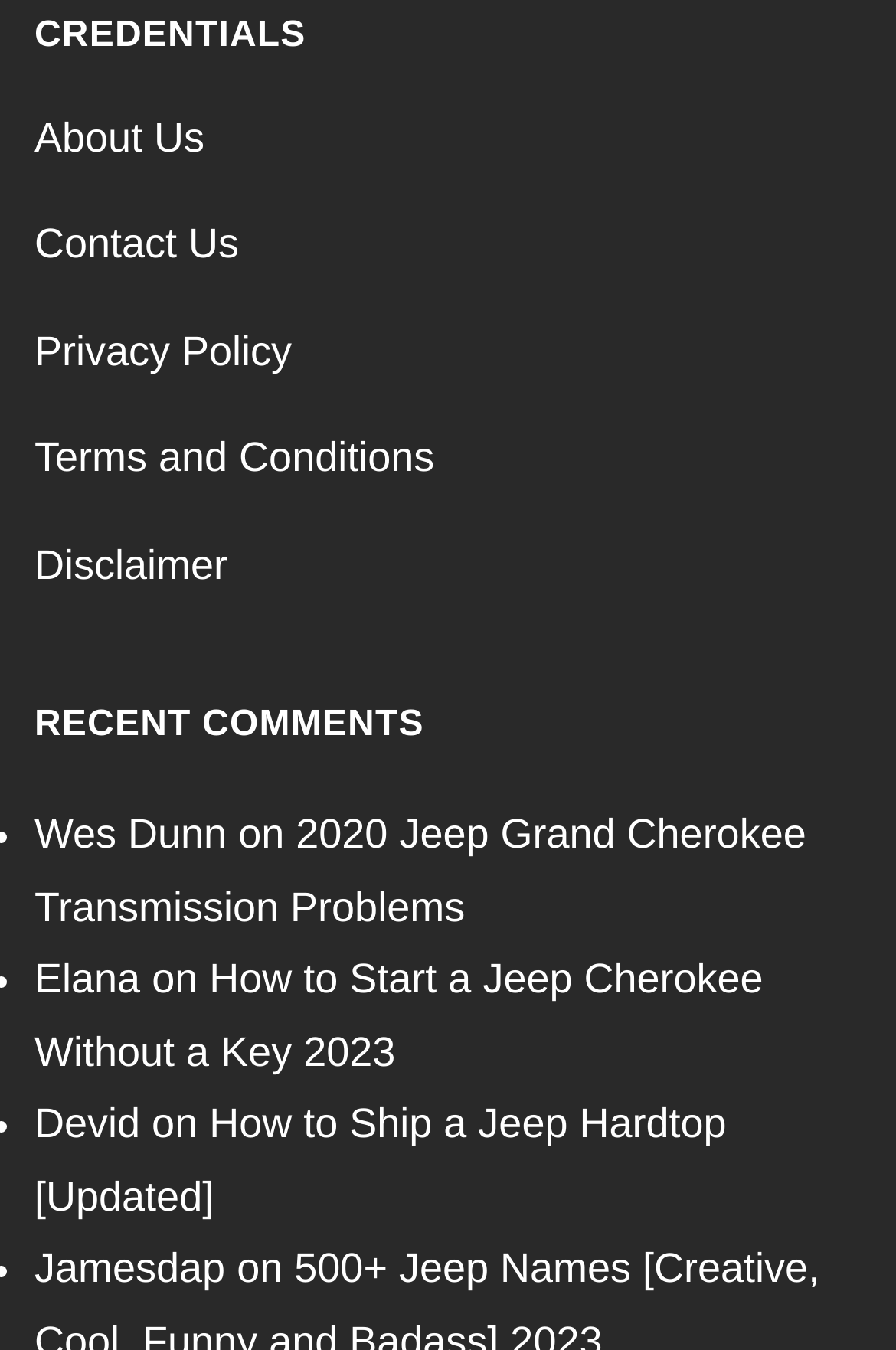Determine the bounding box coordinates of the area to click in order to meet this instruction: "View Disclaimer page".

[0.038, 0.401, 0.254, 0.435]